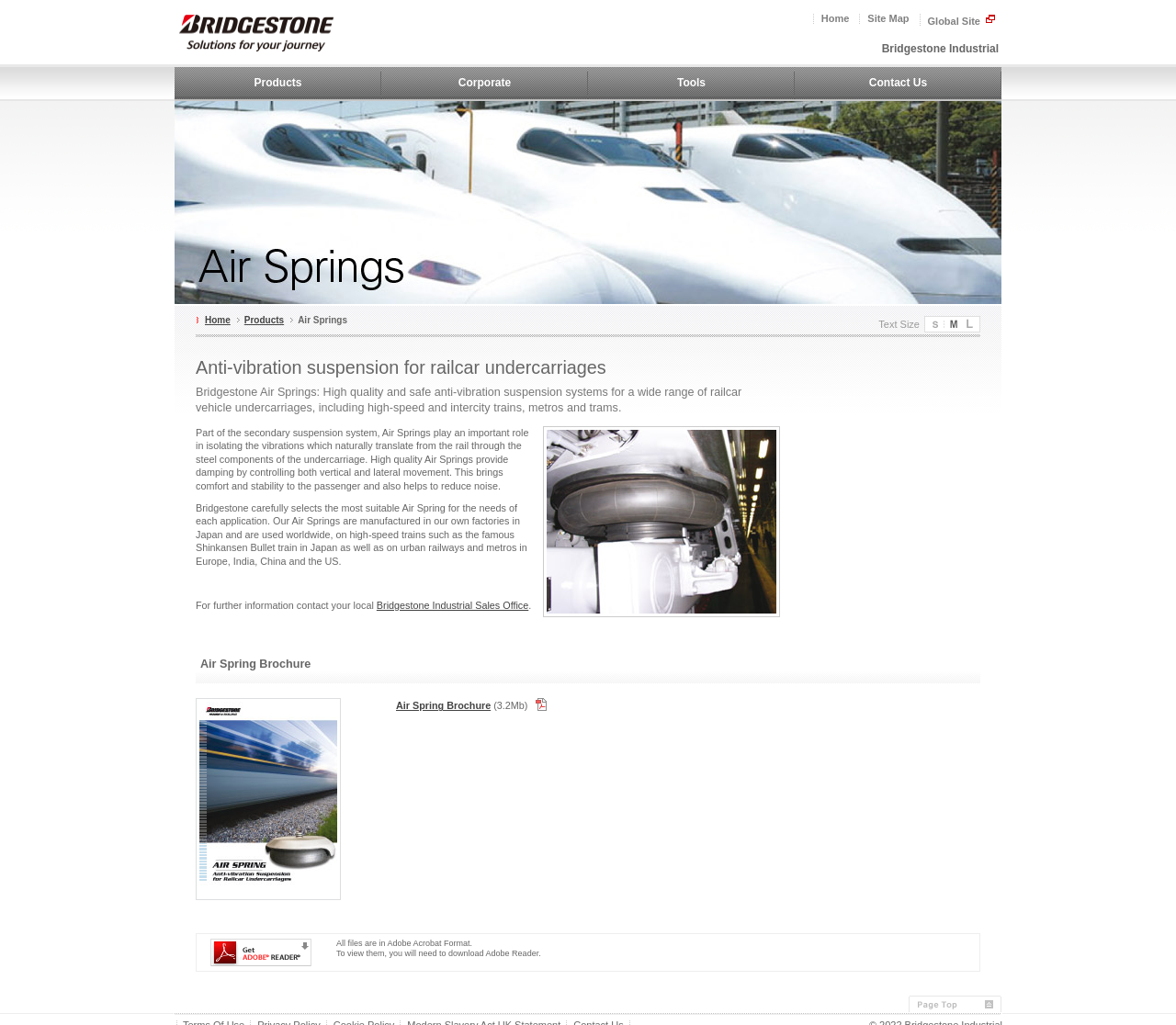Specify the bounding box coordinates for the region that must be clicked to perform the given instruction: "Return to the top of the page".

[0.773, 0.971, 0.852, 0.988]